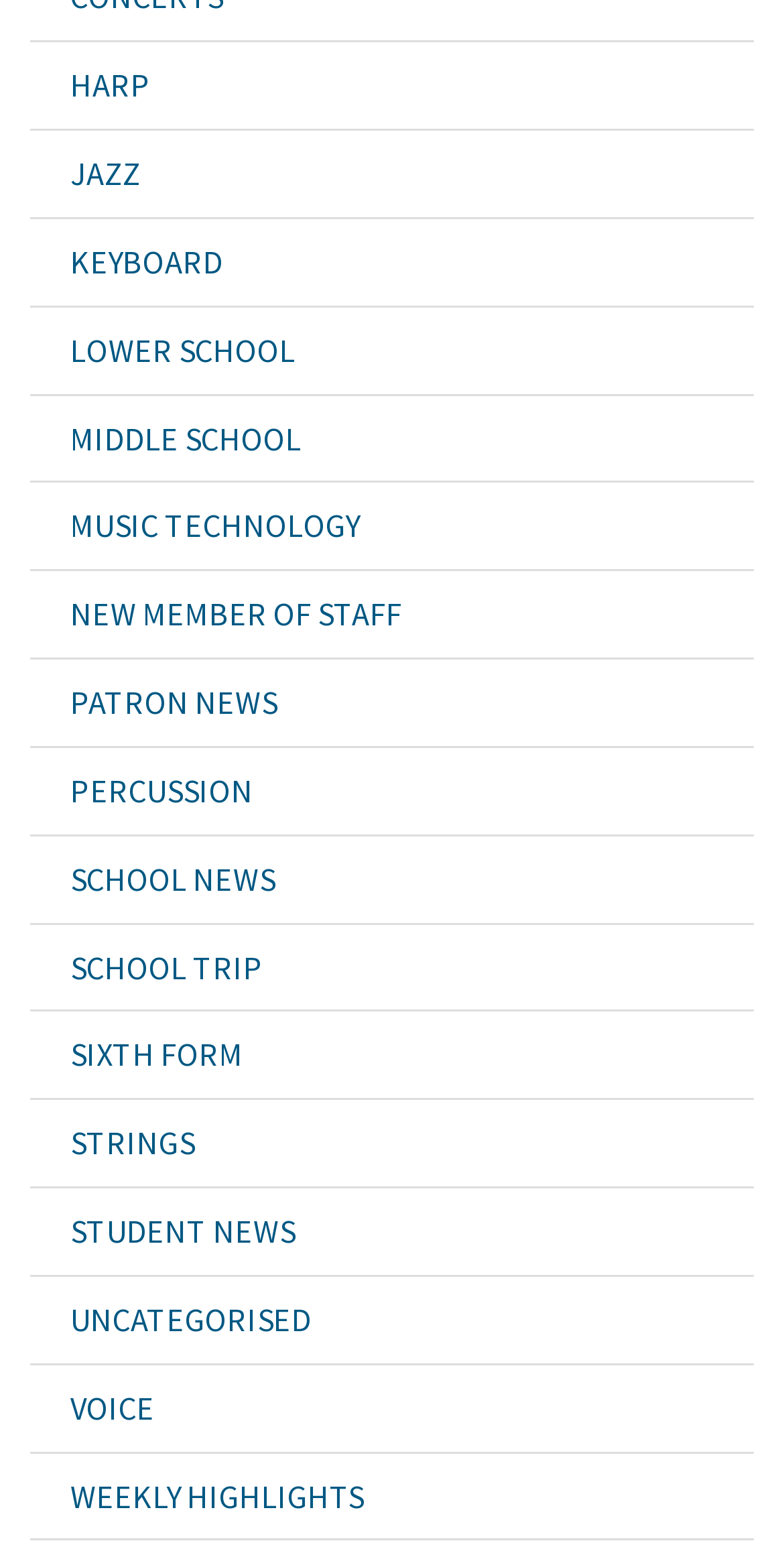Please identify the coordinates of the bounding box that should be clicked to fulfill this instruction: "Follow on 'Facebook'".

None